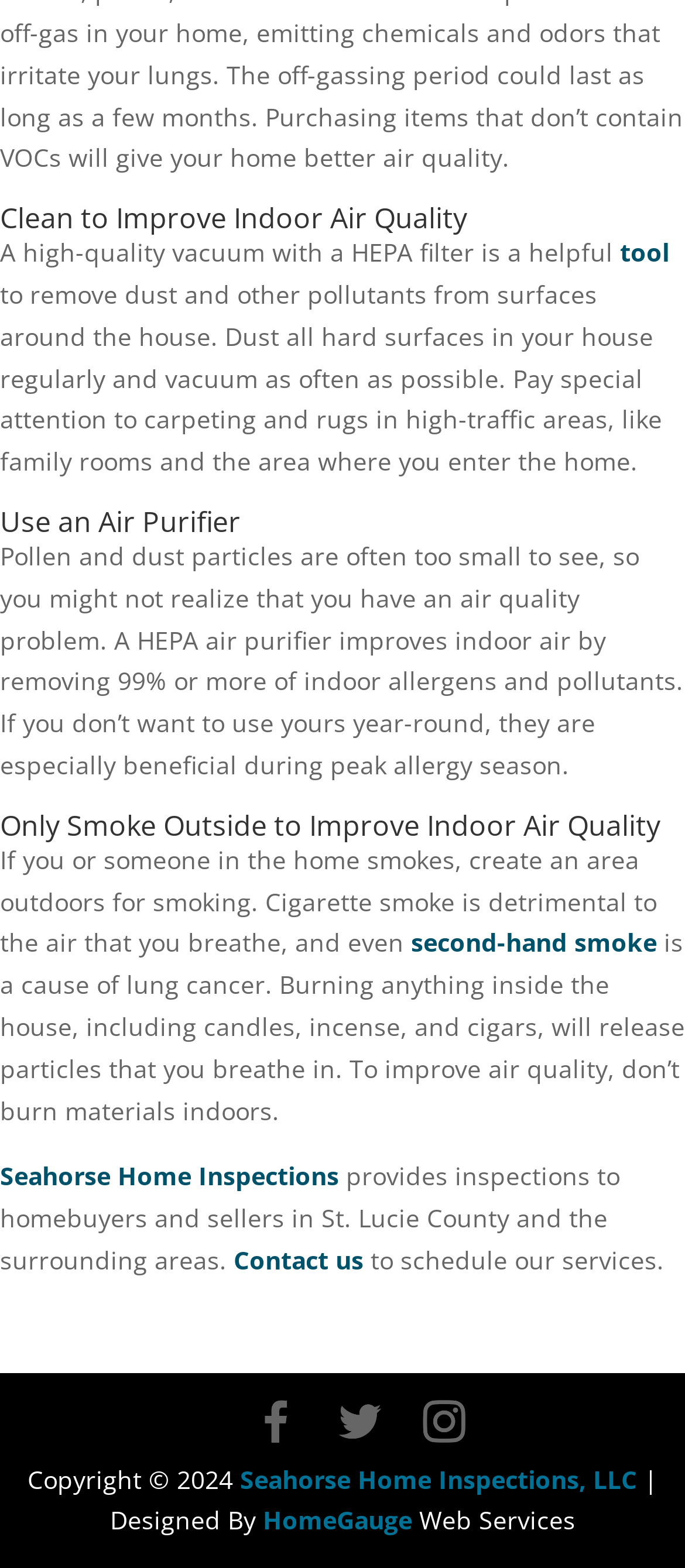Can you show the bounding box coordinates of the region to click on to complete the task described in the instruction: "Read more about second-hand smoke"?

[0.6, 0.591, 0.959, 0.612]